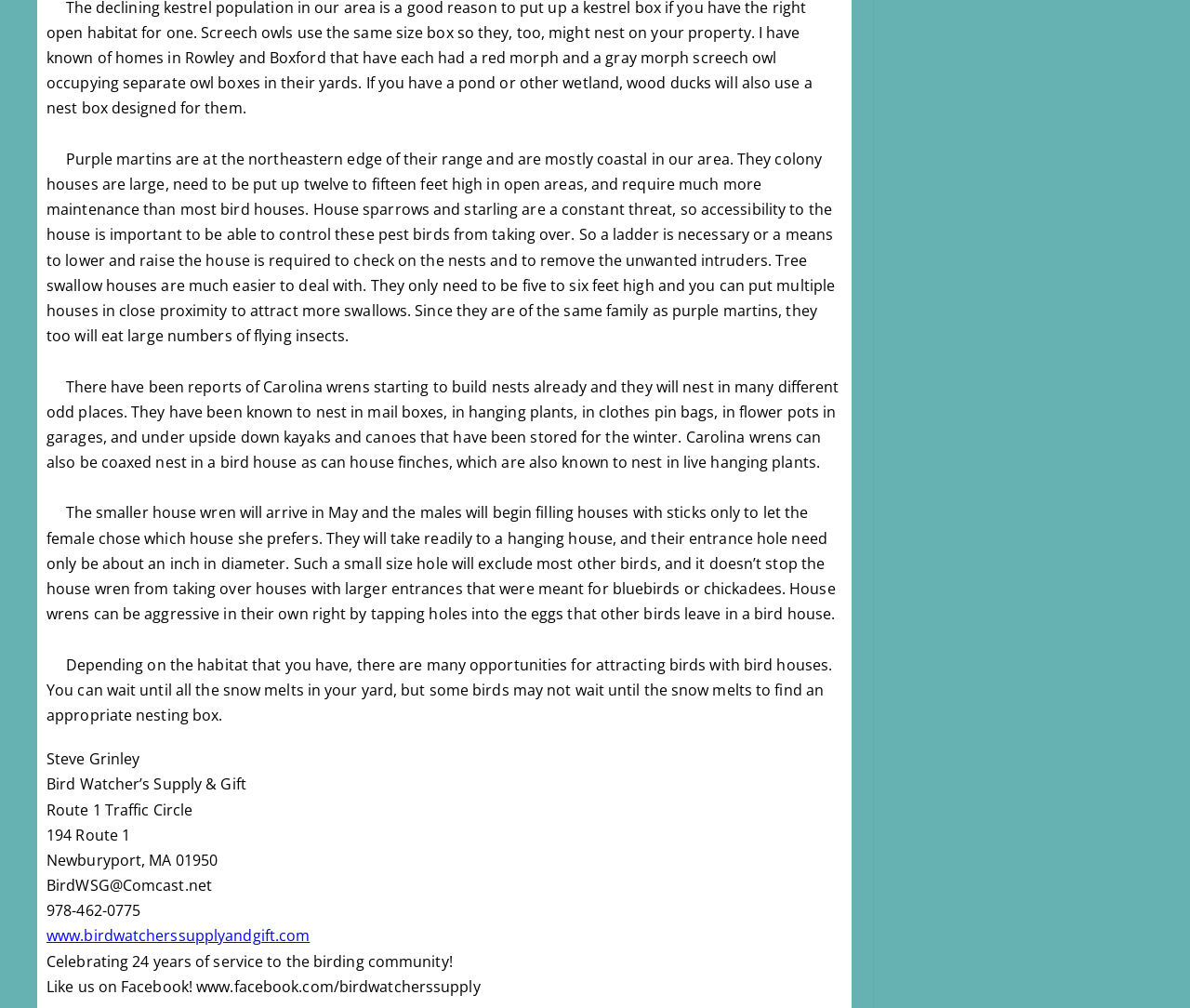What is the address of the store?
Provide a detailed answer to the question, using the image to inform your response.

I found the address of the store by examining the text elements on the webpage, specifically the elements that mention the street address, city, state, and zip code, which together form the complete address of the store.